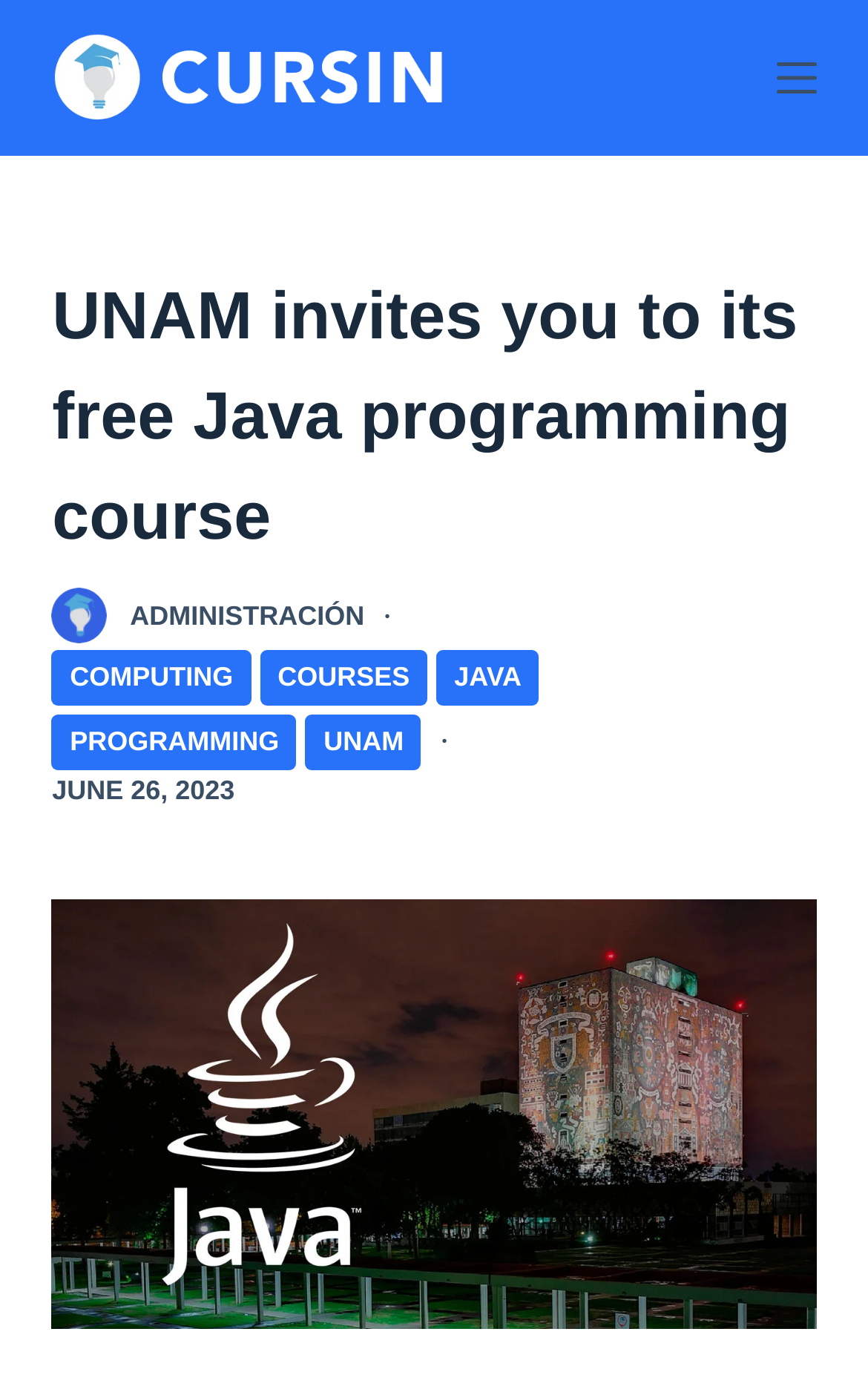Can you locate the main headline on this webpage and provide its text content?

UNAM invites you to its free Java programming course